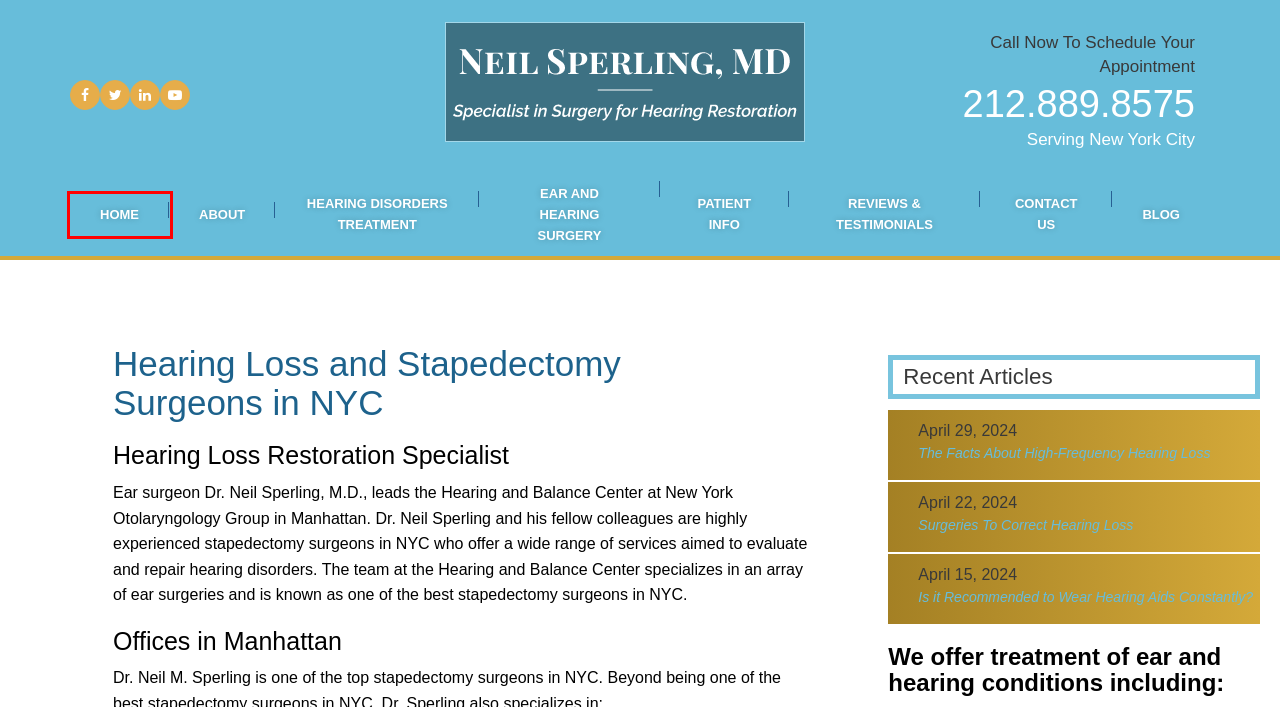View the screenshot of the webpage containing a red bounding box around a UI element. Select the most fitting webpage description for the new page shown after the element in the red bounding box is clicked. Here are the candidates:
A. Ear Surgeon Blog by Neil Sperling, M.D. | Top New York Ear Surgeon
B. NYC Hearing Restoration Surgeon: Dr. Neil Sperling, NY Hearing Expert
C. Stapedectomy NYC and Other Hearing Surgeries | Dr. Neil Sperling
D. Duration for Wearing Hearing Aids: How Long Should I Wear?
E. Contact Us | New York City Ear Surgeon
F. Hearing Loss Surgery: Ways to Correct Impaired Hearing
G. High-Frequency Hearing Loss: Symptoms and Treatment Methods
H. NYC Ear Surgeon and Hearing Disorders Specialist | Dr. Neil Sperling

B